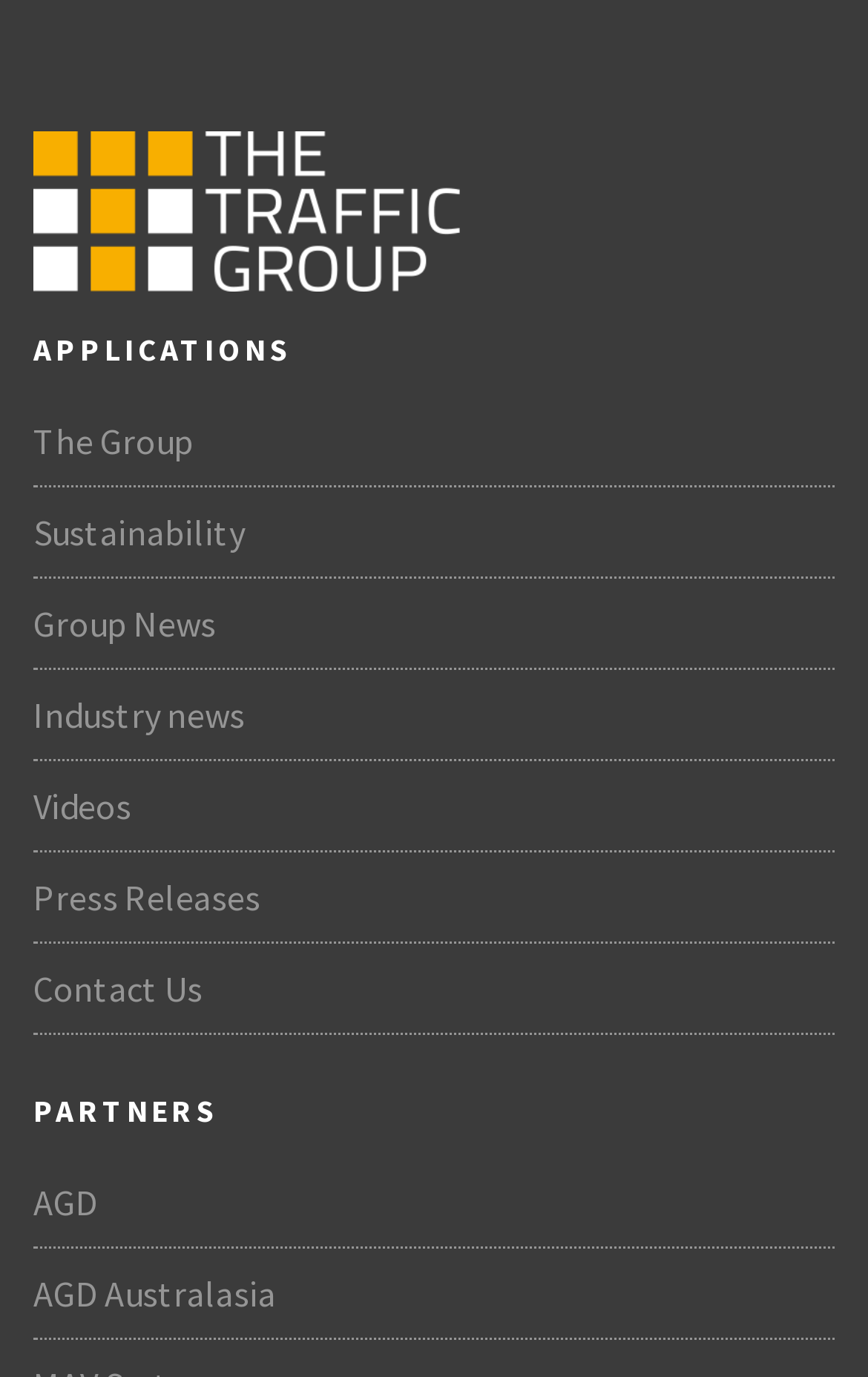How many sections are on the webpage?
Give a single word or phrase as your answer by examining the image.

2